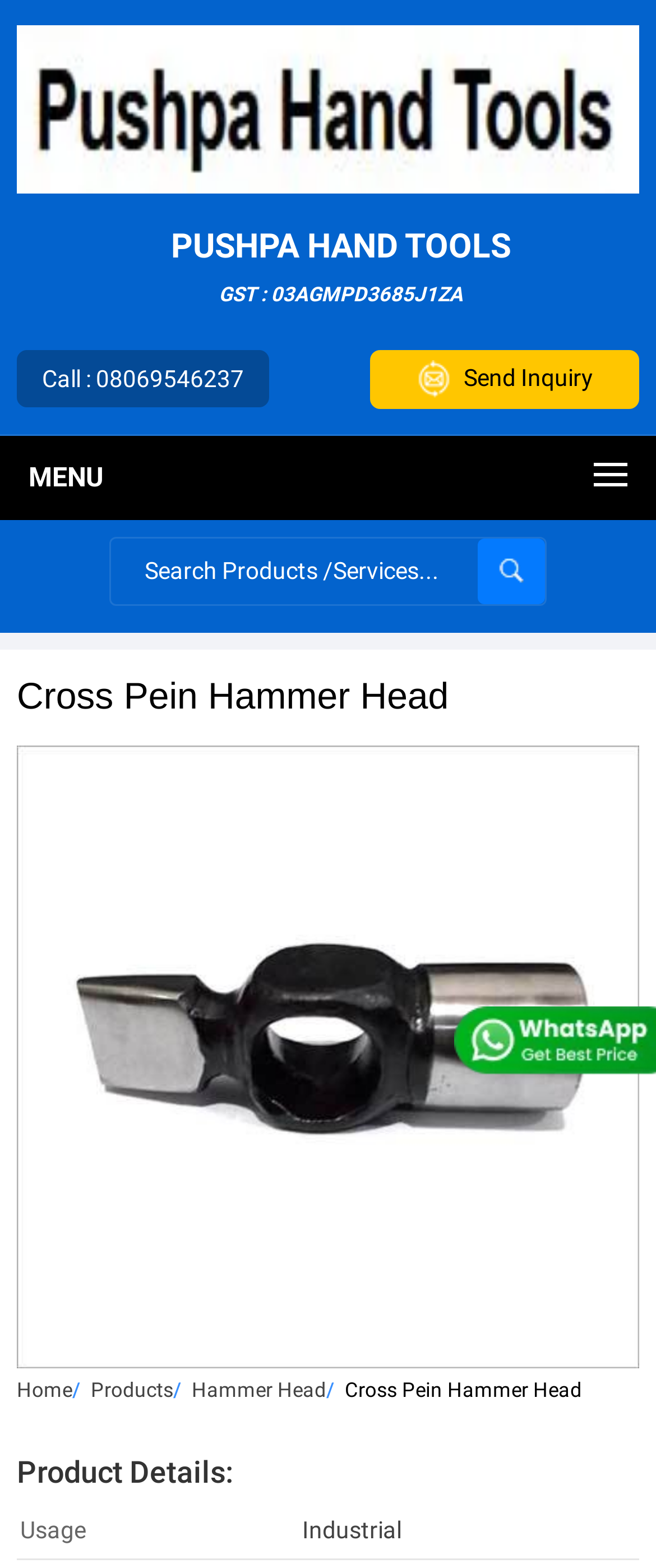Calculate the bounding box coordinates of the UI element given the description: "input value="submit" name="submit" value="submit"".

[0.728, 0.344, 0.831, 0.386]